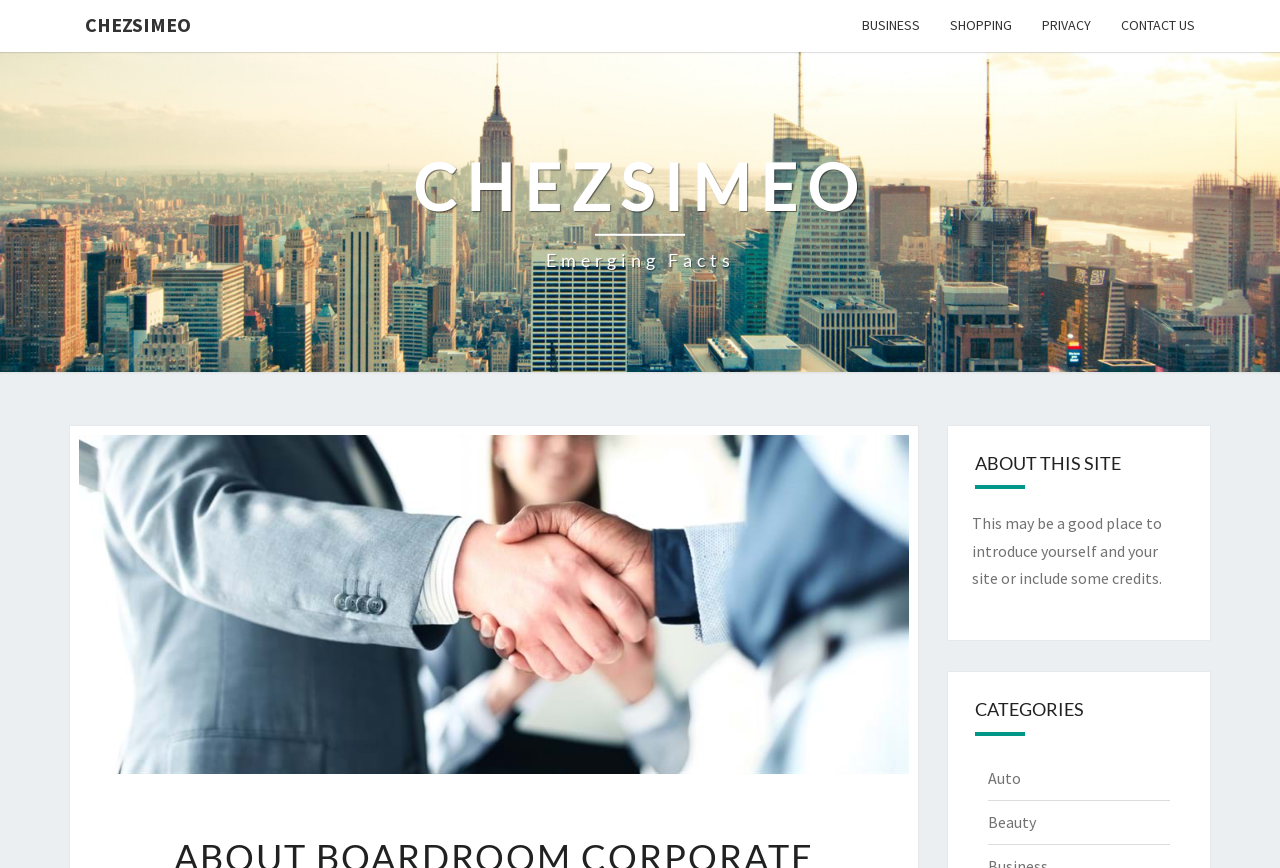What is the purpose of the 'ABOUT THIS SITE' section?
Respond with a short answer, either a single word or a phrase, based on the image.

Introduce the site or include credits